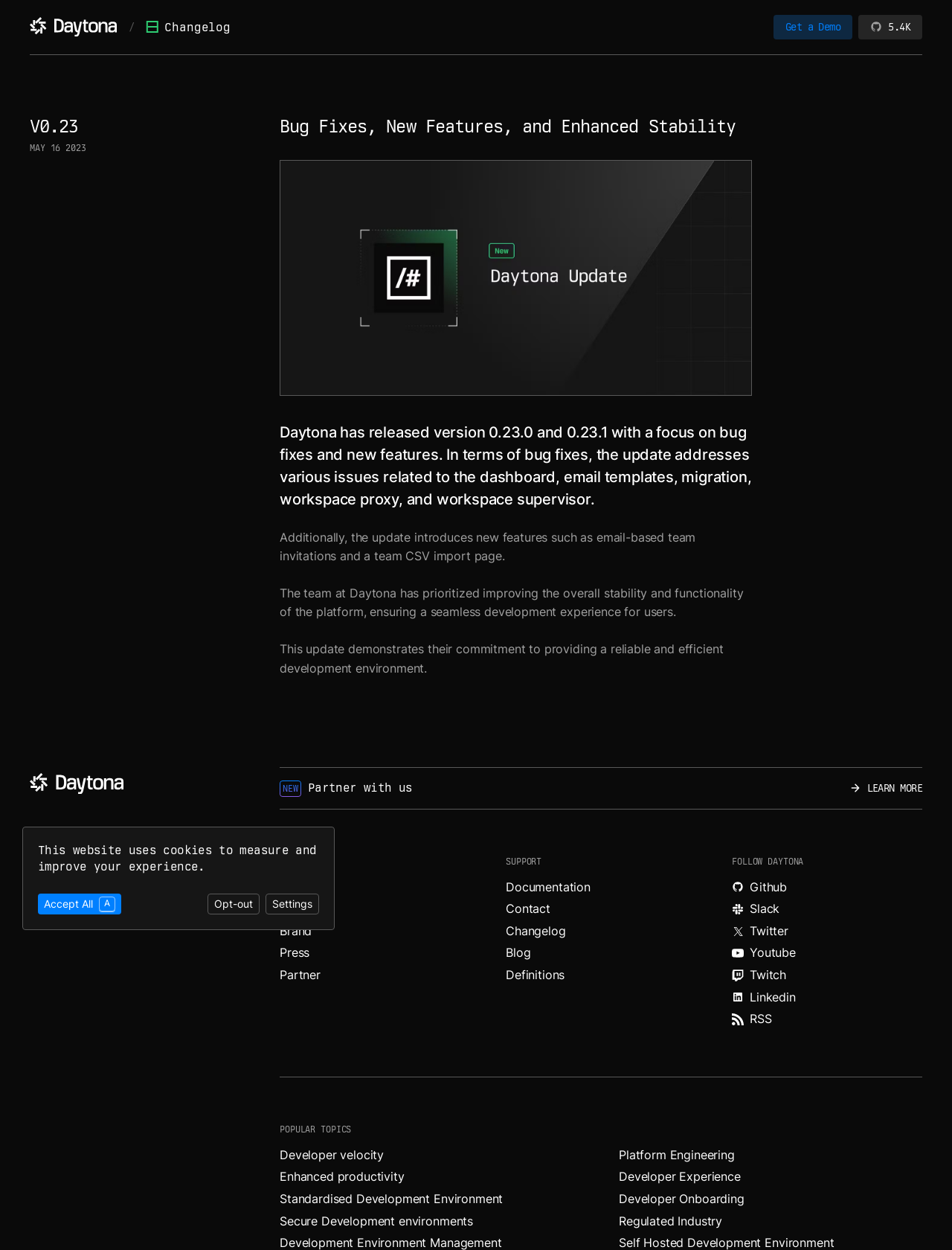Refer to the image and answer the question with as much detail as possible: What is the purpose of the update?

The purpose of the update is to address various issues and introduce new features, as stated in the text 'Daytona has released version 0.23.0 and 0.23.1 with a focus on bug fixes and new features.'